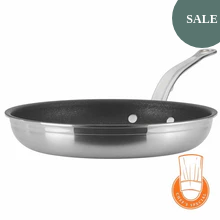Answer the following in one word or a short phrase: 
Who is the manufacturer of the skillet?

Hestan-Meyer Corporation